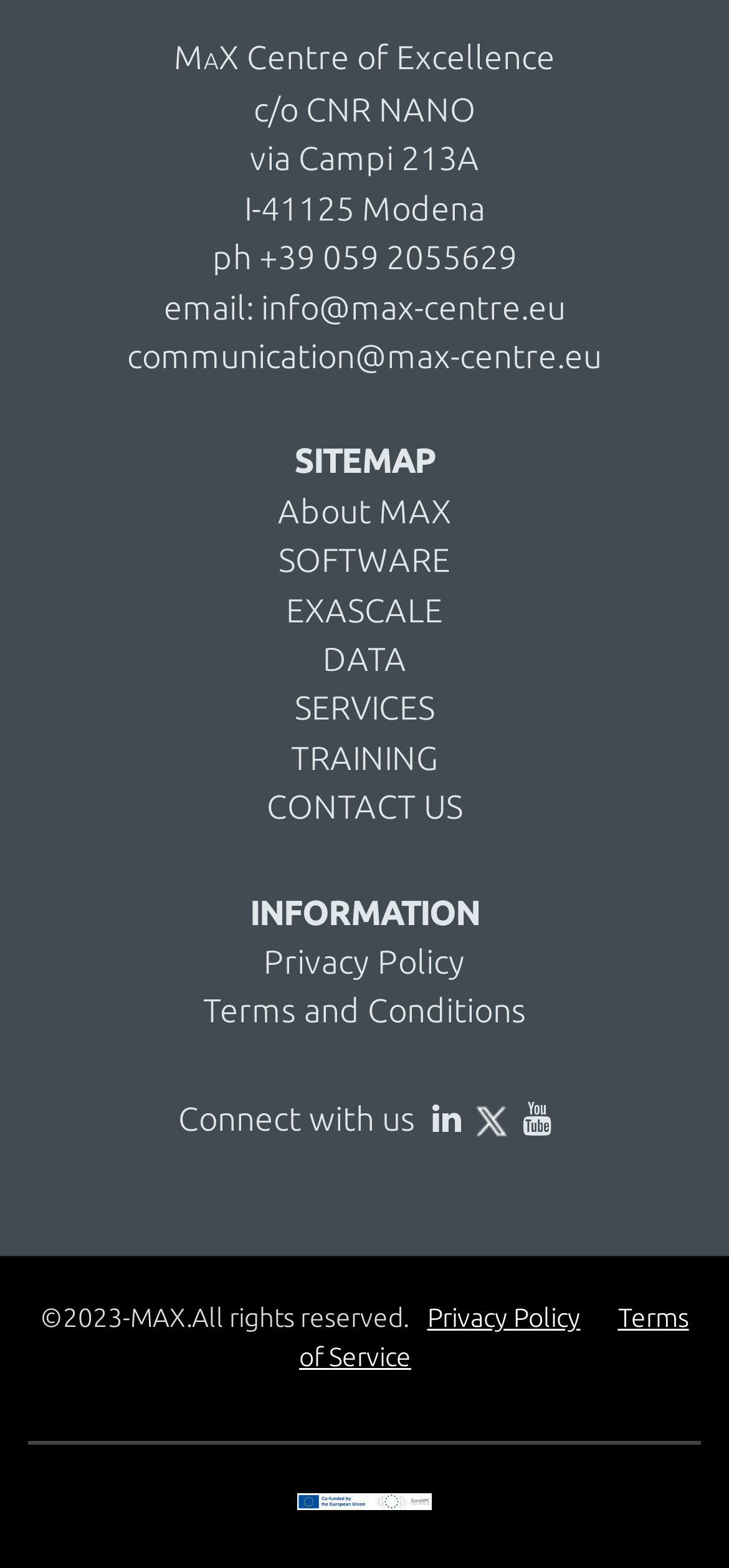Specify the bounding box coordinates of the element's area that should be clicked to execute the given instruction: "view software information". The coordinates should be four float numbers between 0 and 1, i.e., [left, top, right, bottom].

[0.382, 0.346, 0.618, 0.369]